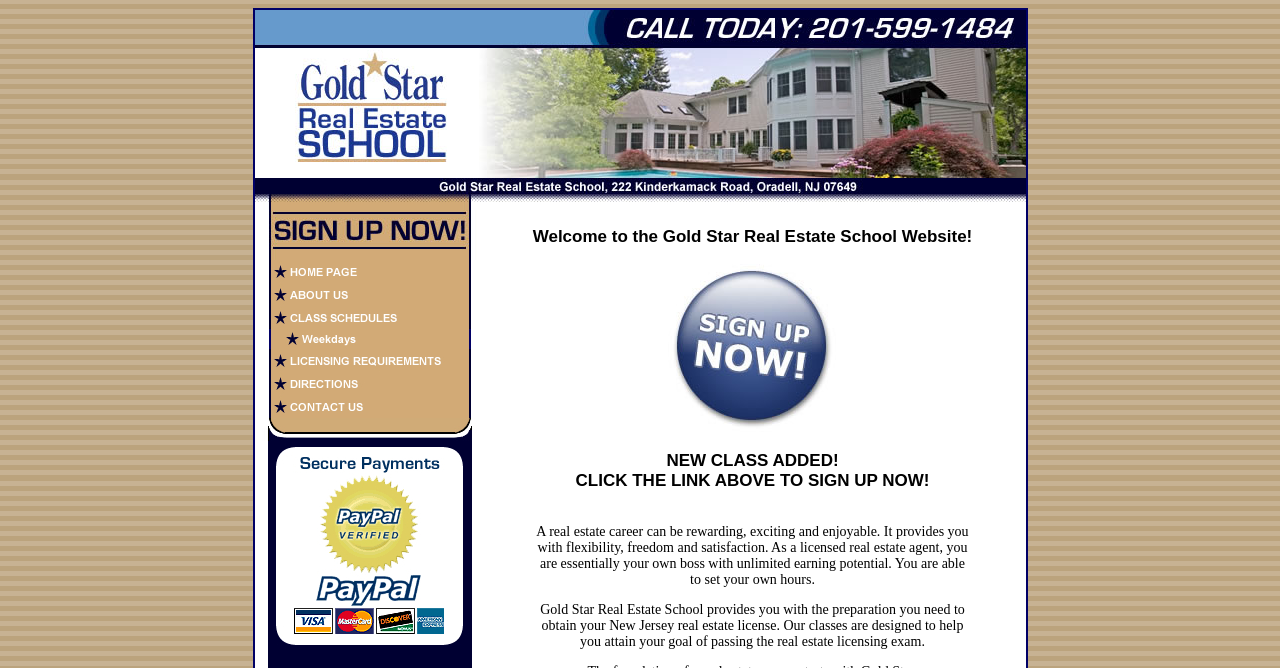Locate the bounding box of the UI element described by: "name="SUN"" in the given webpage screenshot.

[0.521, 0.627, 0.654, 0.656]